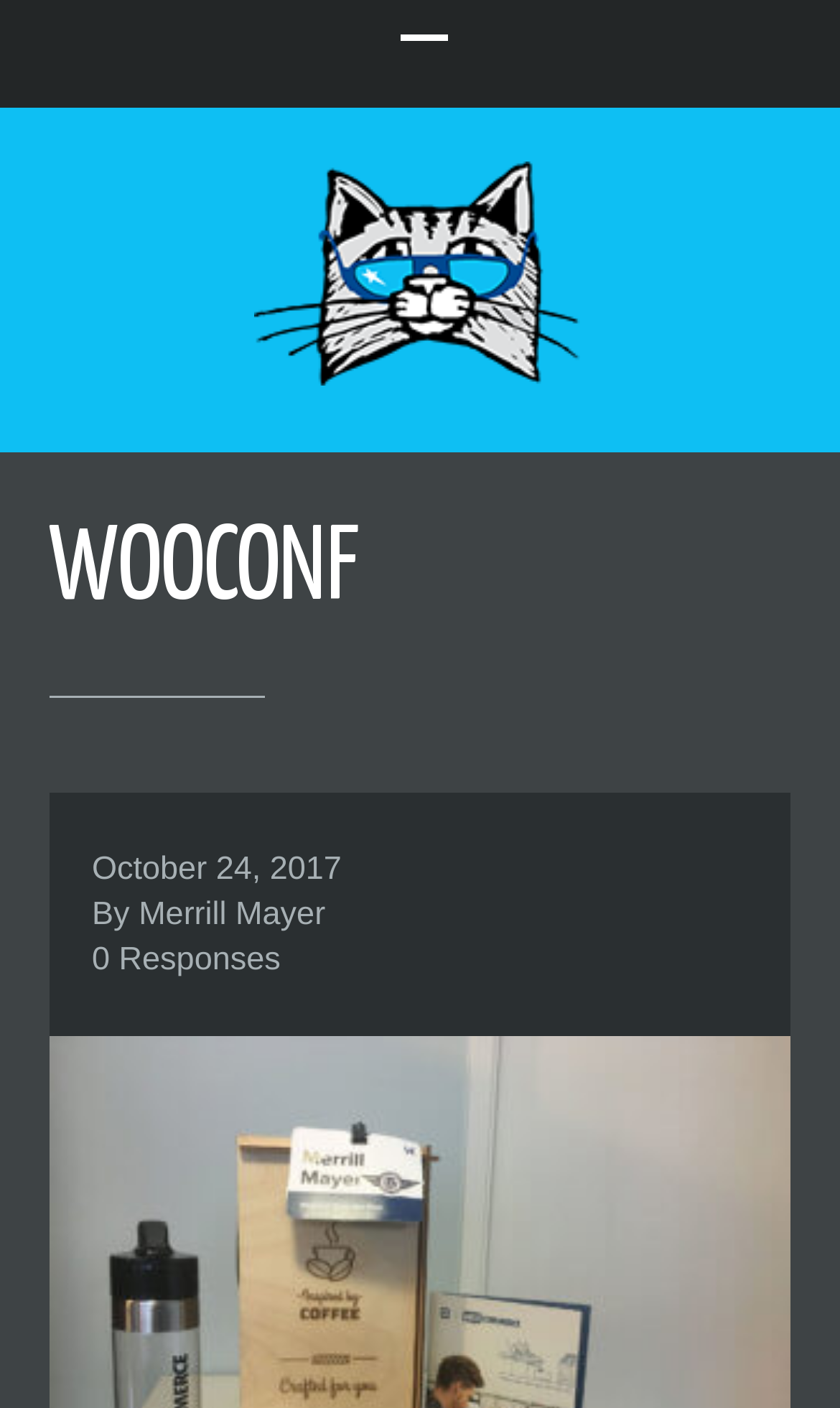What is the name of the coffee maker brand?
Using the image provided, answer with just one word or phrase.

AeroPress